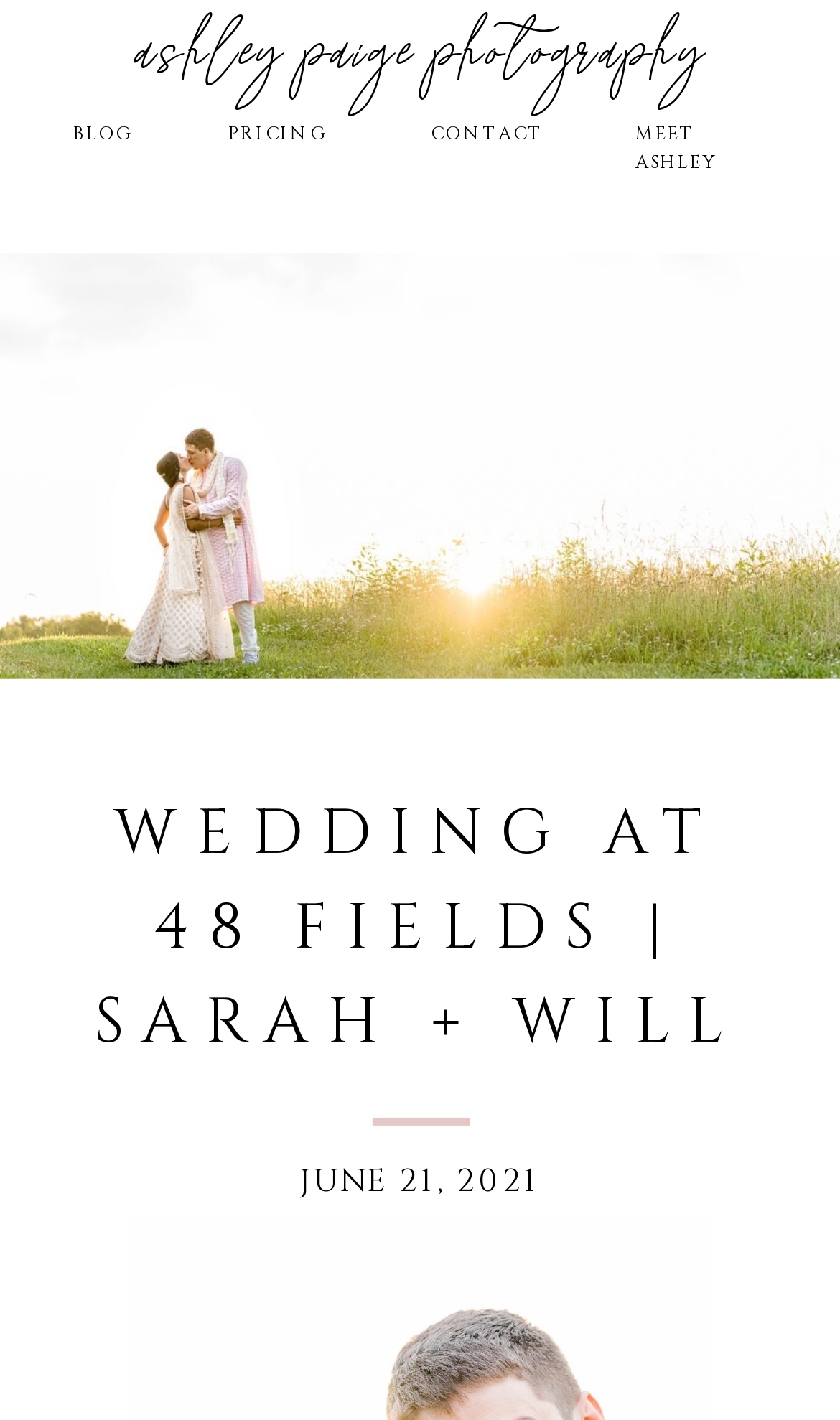What is the title of the blog post?
Provide a thorough and detailed answer to the question.

The title of the blog post can be found in the heading element 'WEDDING AT 48 FIELDS | SARAH + WILL' located near the top of the webpage.